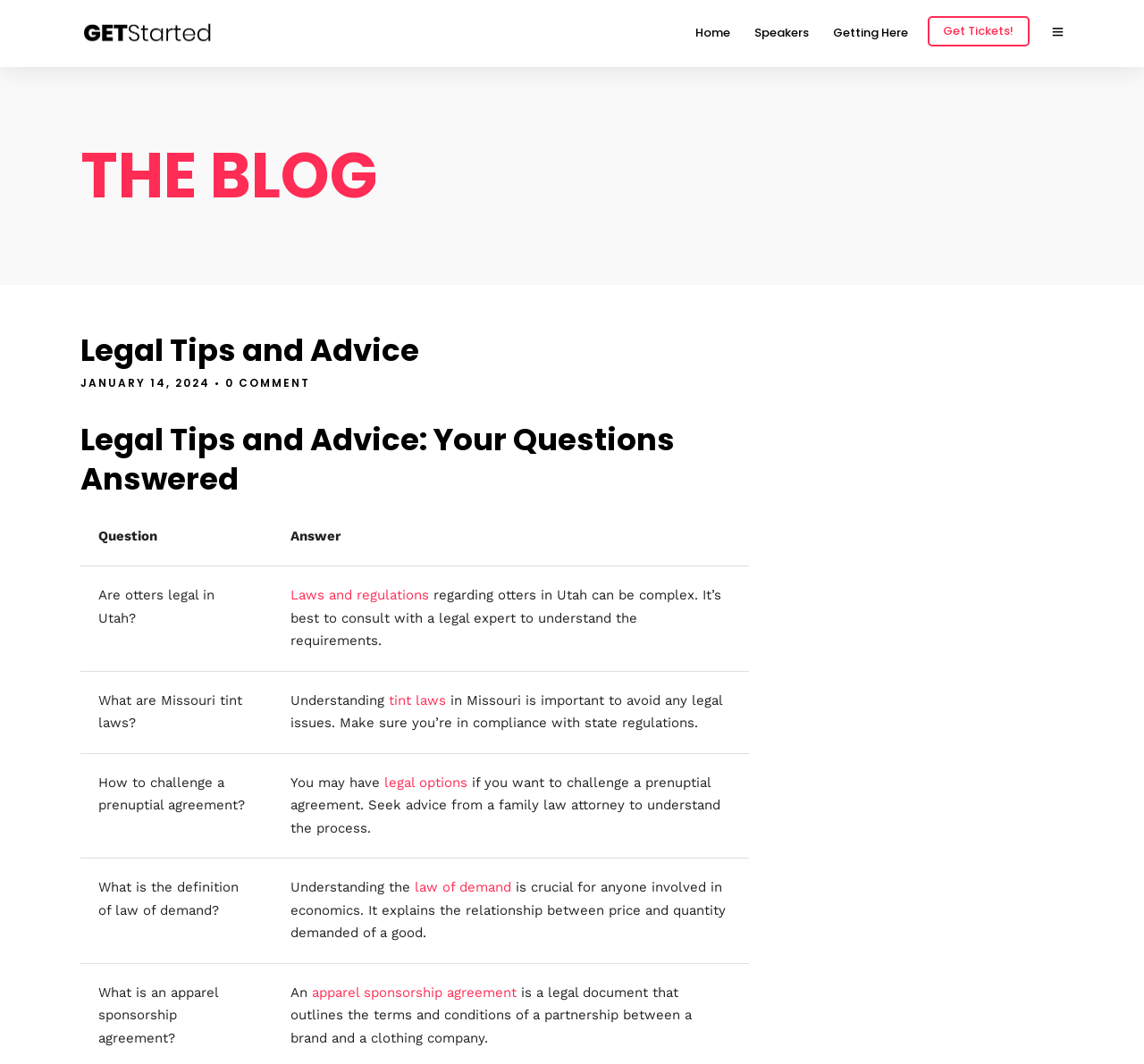Locate the bounding box coordinates of the element you need to click to accomplish the task described by this instruction: "Check the definition of 'law of demand'".

[0.362, 0.827, 0.447, 0.842]